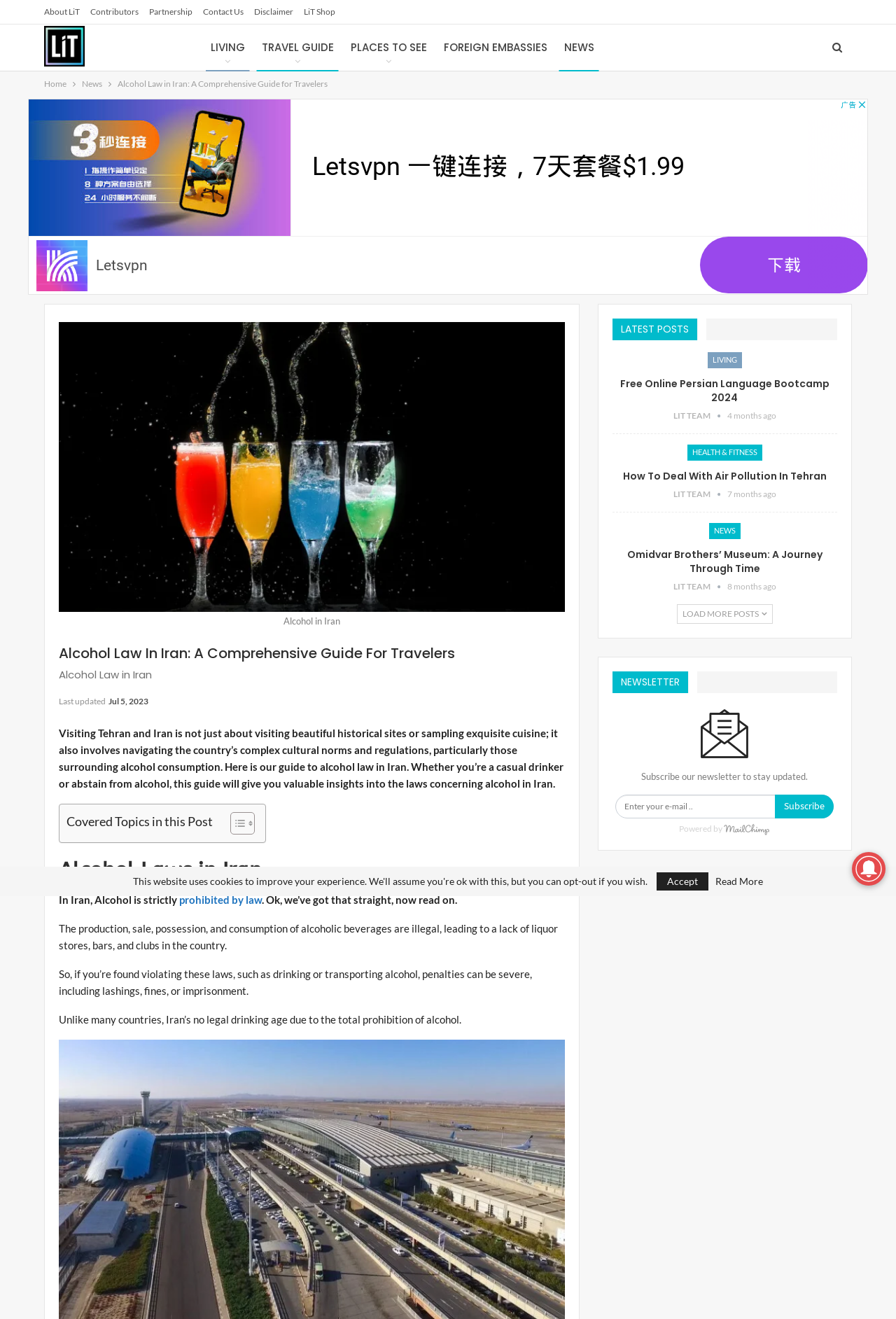Bounding box coordinates should be in the format (top-left x, top-left y, bottom-right x, bottom-right y) and all values should be floating point numbers between 0 and 1. Determine the bounding box coordinate for the UI element described as: aria-label="Advertisement" name="aswift_1" title="Advertisement"

[0.031, 0.075, 0.969, 0.223]